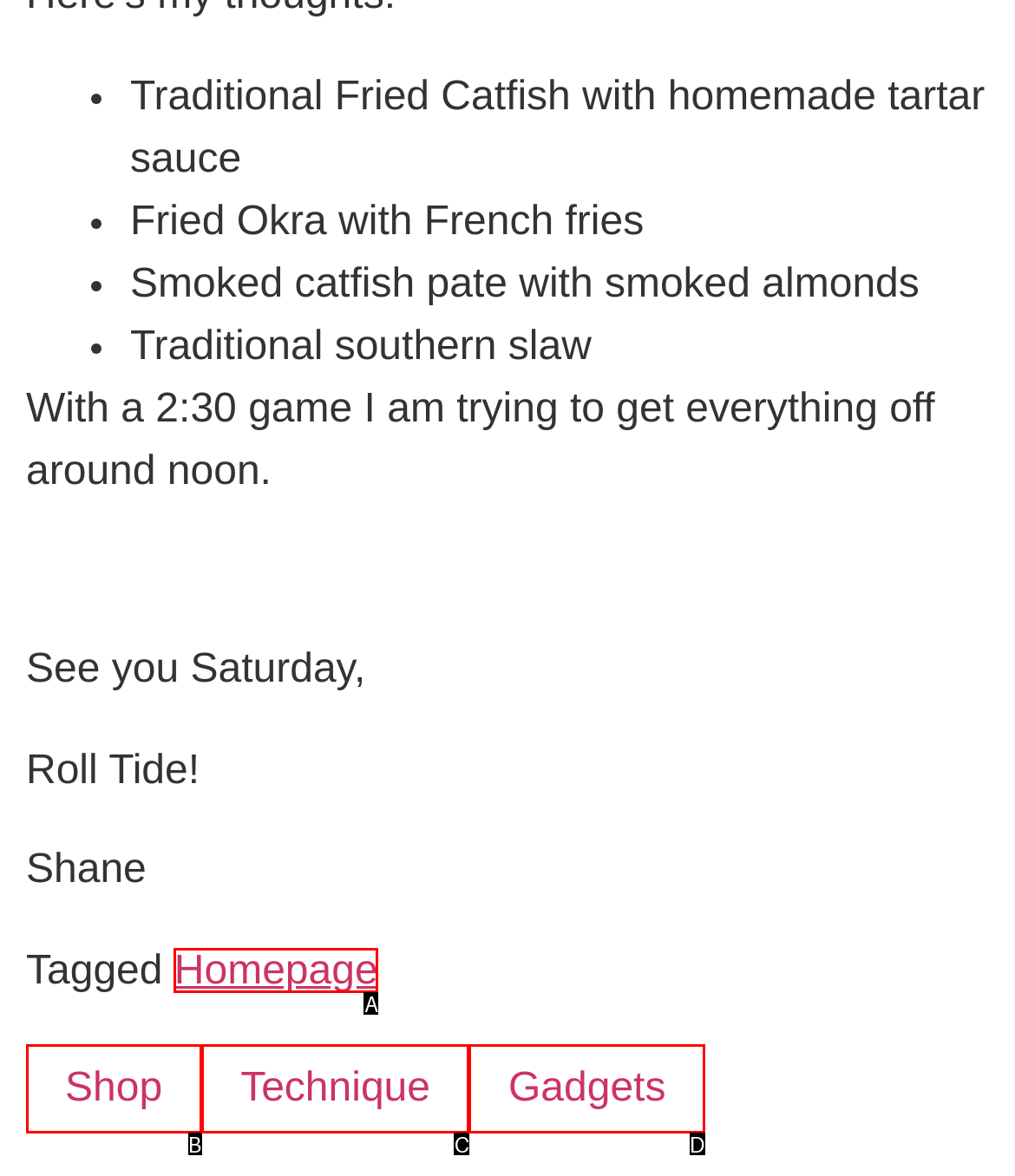Select the HTML element that corresponds to the description: Gadgets
Reply with the letter of the correct option from the given choices.

D